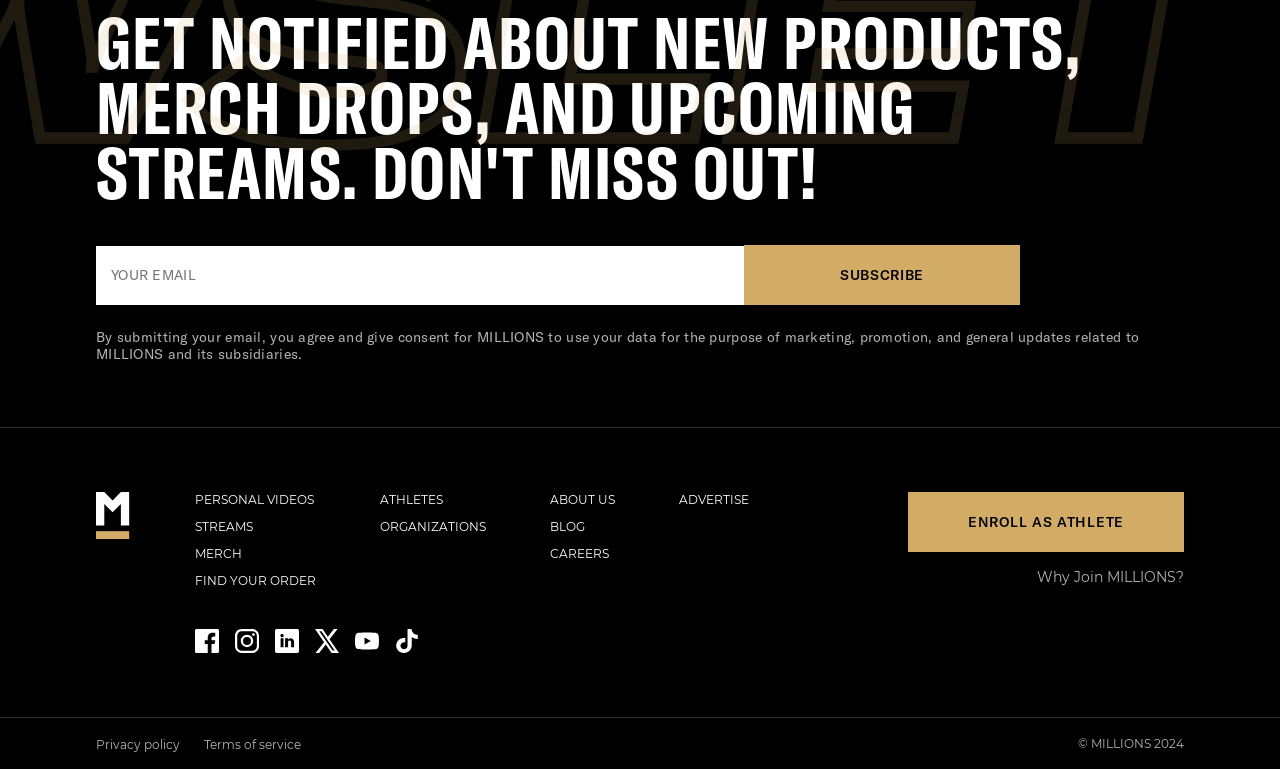Mark the bounding box of the element that matches the following description: "Why Join MILLIONS?".

[0.81, 0.739, 0.925, 0.762]